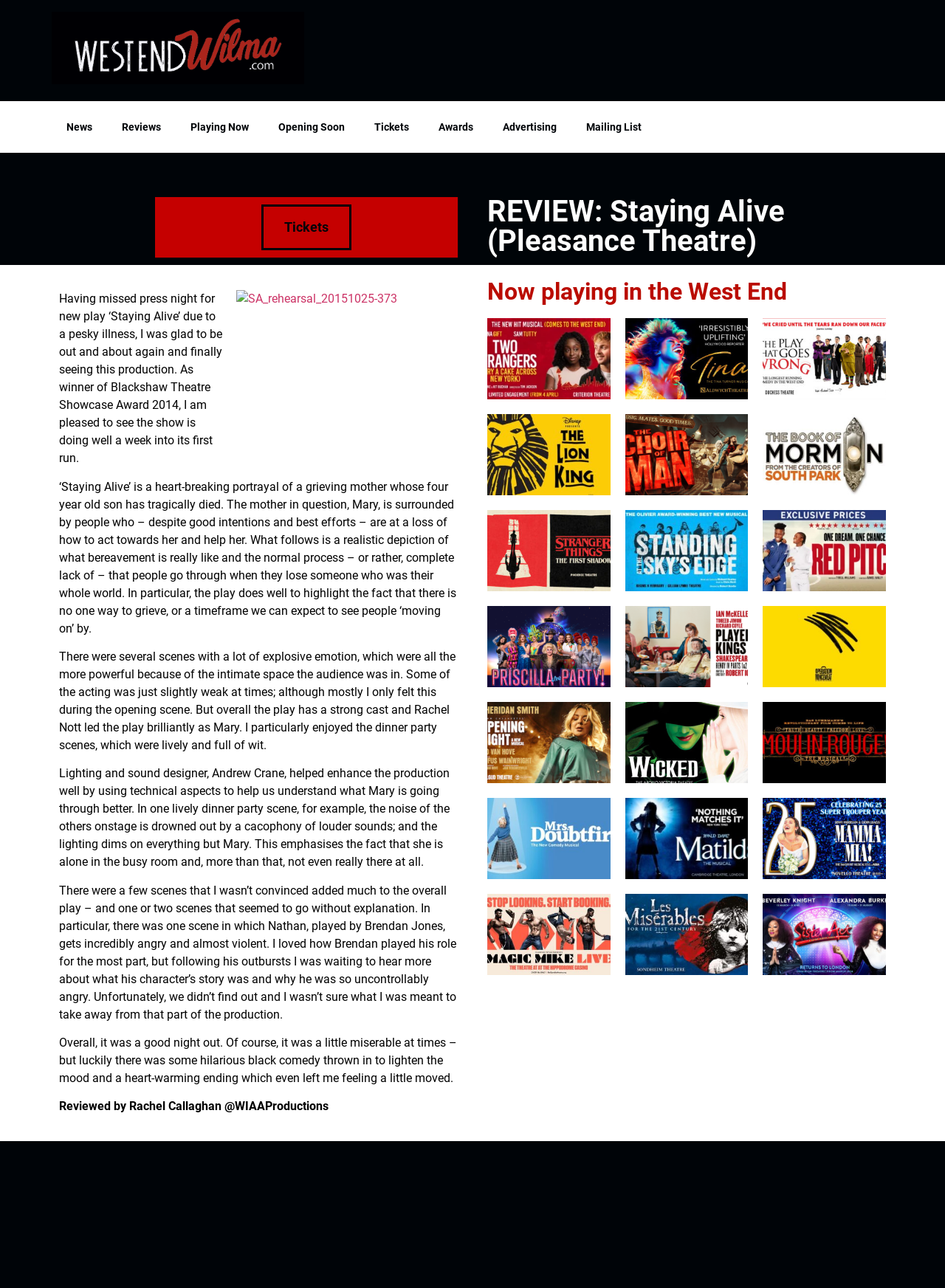Find the bounding box coordinates of the element you need to click on to perform this action: 'Click on the 'News' link'. The coordinates should be represented by four float values between 0 and 1, in the format [left, top, right, bottom].

[0.055, 0.084, 0.113, 0.113]